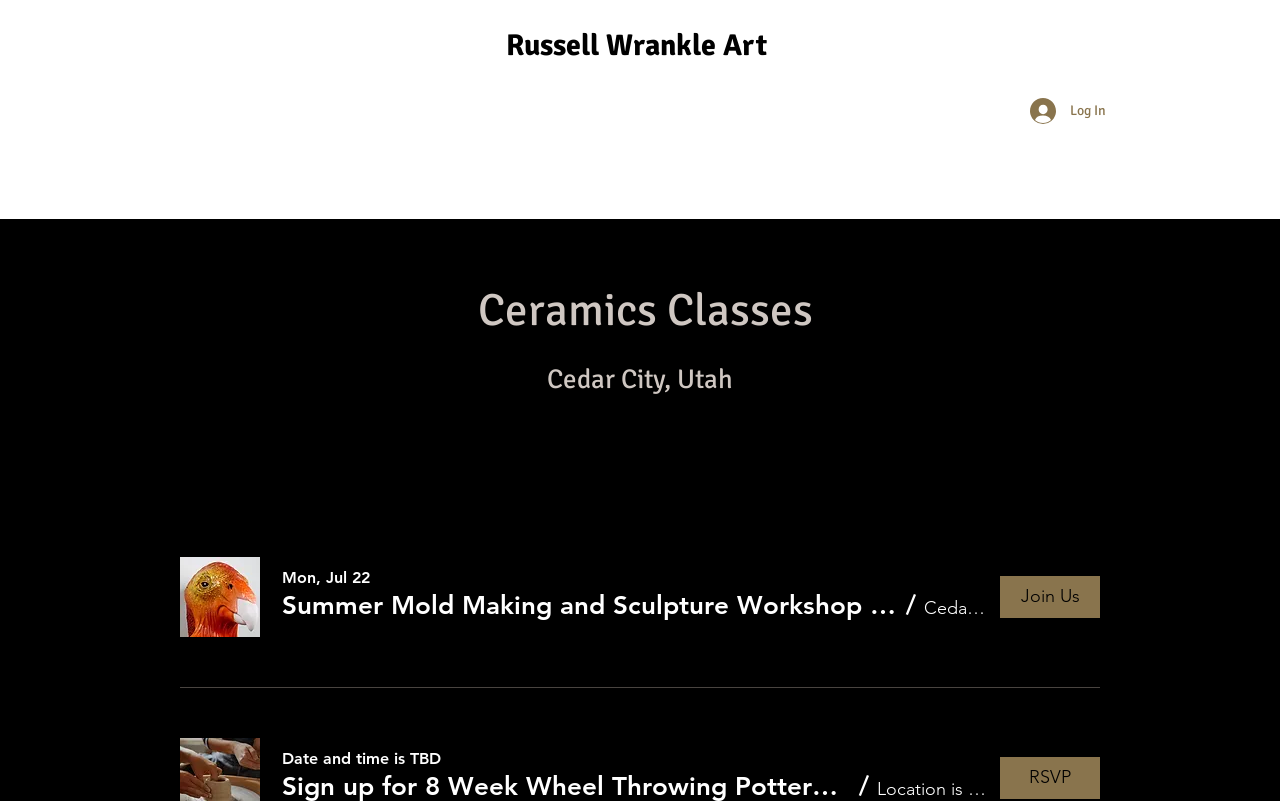Describe the webpage in detail, including text, images, and layout.

The webpage is about Russell Wrankle, a ceramic artist and sculptor, showcasing his fine art and sculpture. At the top, there is a title "Russell Wrankle Art" followed by a navigation menu with links to various sections of the website, including "Shop", "Classes", "Animals", "Artist Statement", "Bio", "Blog", and "Contact". 

To the right of the navigation menu, there is a "Log In" button accompanied by a small image. Below the navigation menu, there is a prominent heading "Ceramics Classes Cedar City, Utah" that takes up a significant portion of the page. 

On the left side of the page, there is an image related to a workshop, "Summer Mold Making and Sculpture Workshop", with 6 out of 10 seats left. Below this image, there is a button with the same workshop title and a "Join Us" link. Further down, there is an "RSVP" link.